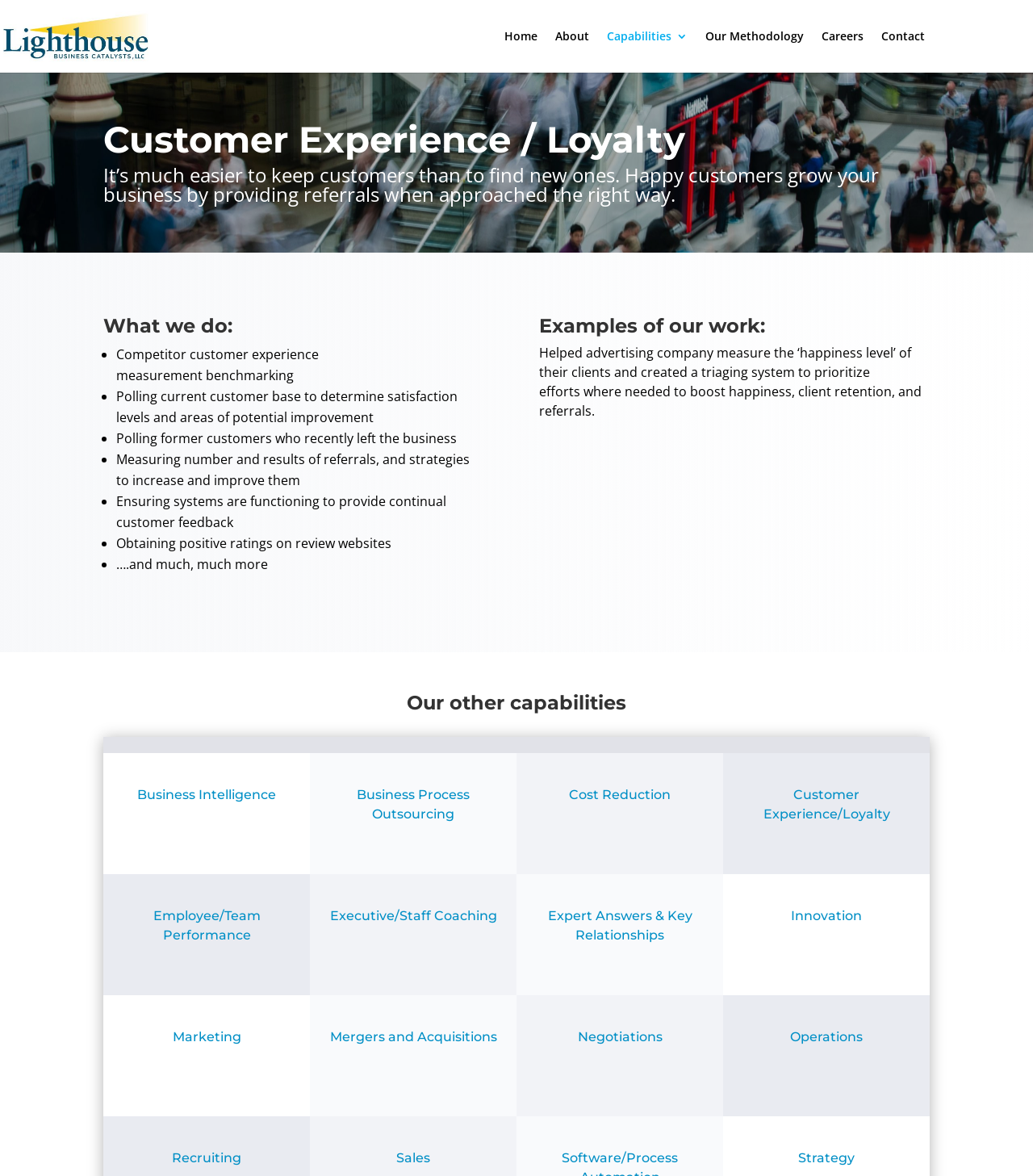What is the purpose of Lighthouse Business Catalysts' work?
Using the information presented in the image, please offer a detailed response to the question.

The purpose of Lighthouse Business Catalysts' work is to boost happiness, client retention, and referrals, as indicated by the example of their work with an advertising company, where they helped measure the 'happiness level' of clients and created a triaging system to prioritize efforts where needed to boost happiness, client retention, and referrals.